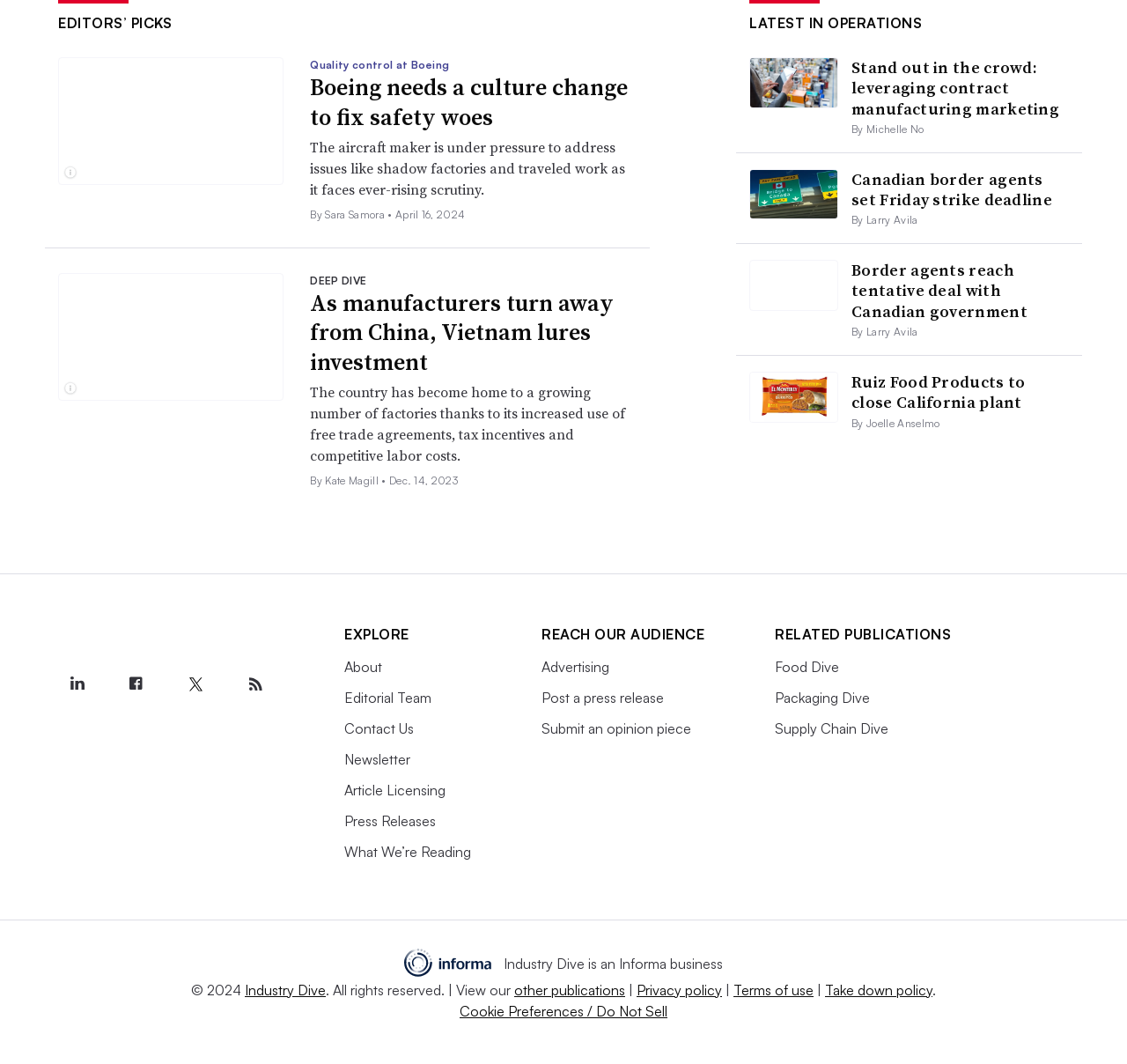What is the name of the author of the third article?
Respond to the question with a single word or phrase according to the image.

Kate Magill